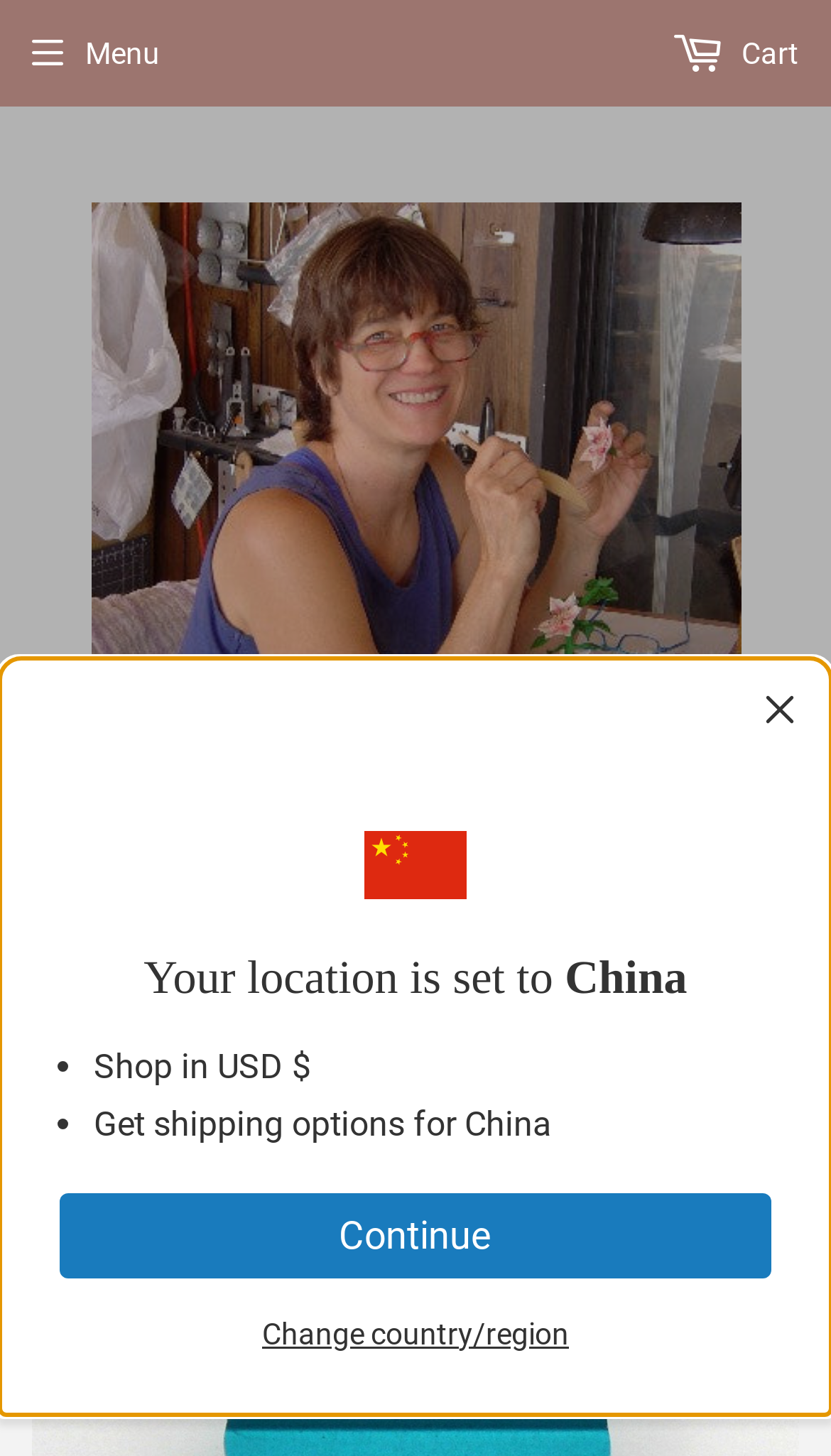Refer to the image and offer a detailed explanation in response to the question: What is the default country set for shipping?

The default country set for shipping can be determined by looking at the notification bar at the top of the webpage, which states 'Your location is set to China'.